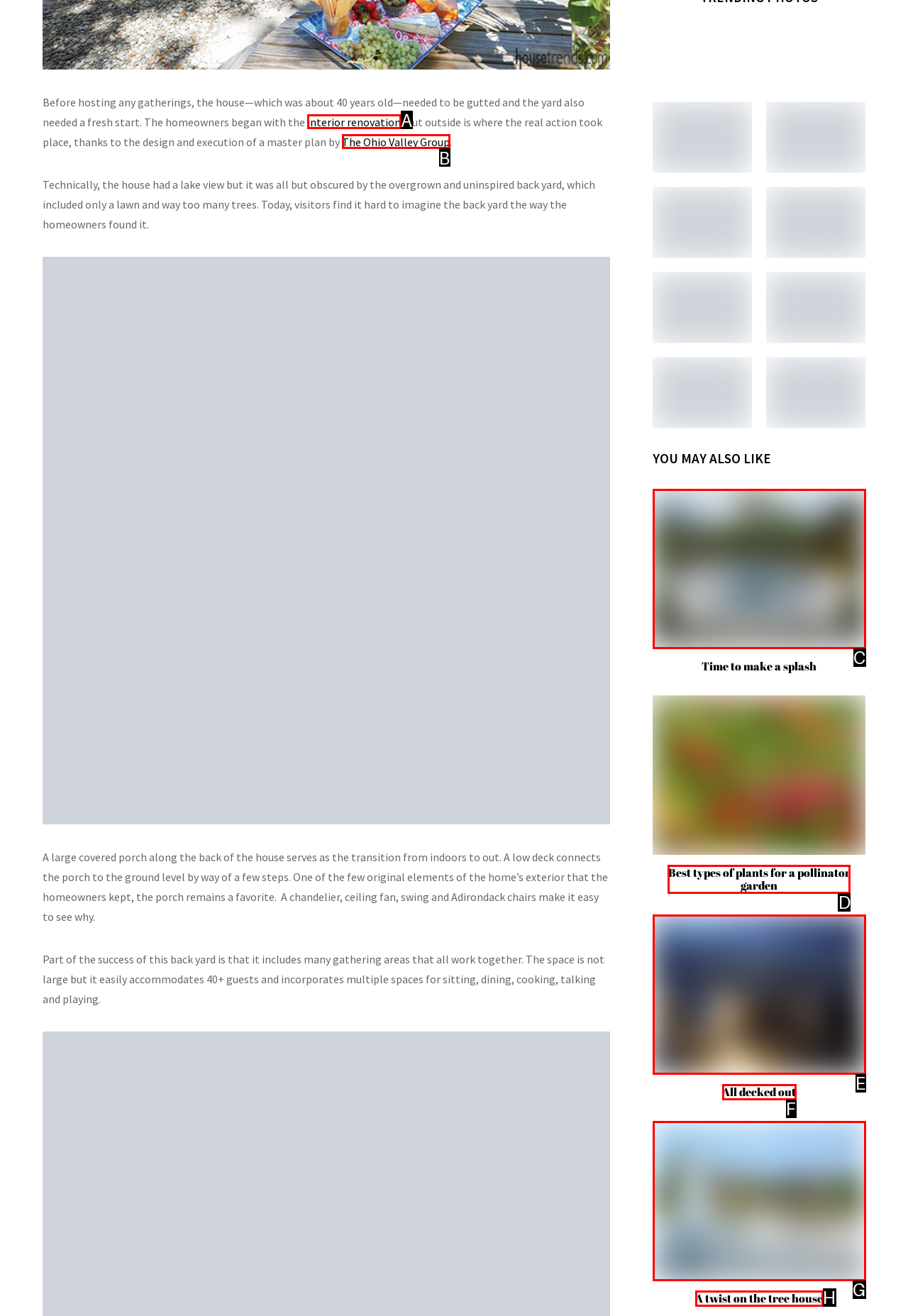Choose the HTML element that corresponds to the description: All decked out
Provide the answer by selecting the letter from the given choices.

F